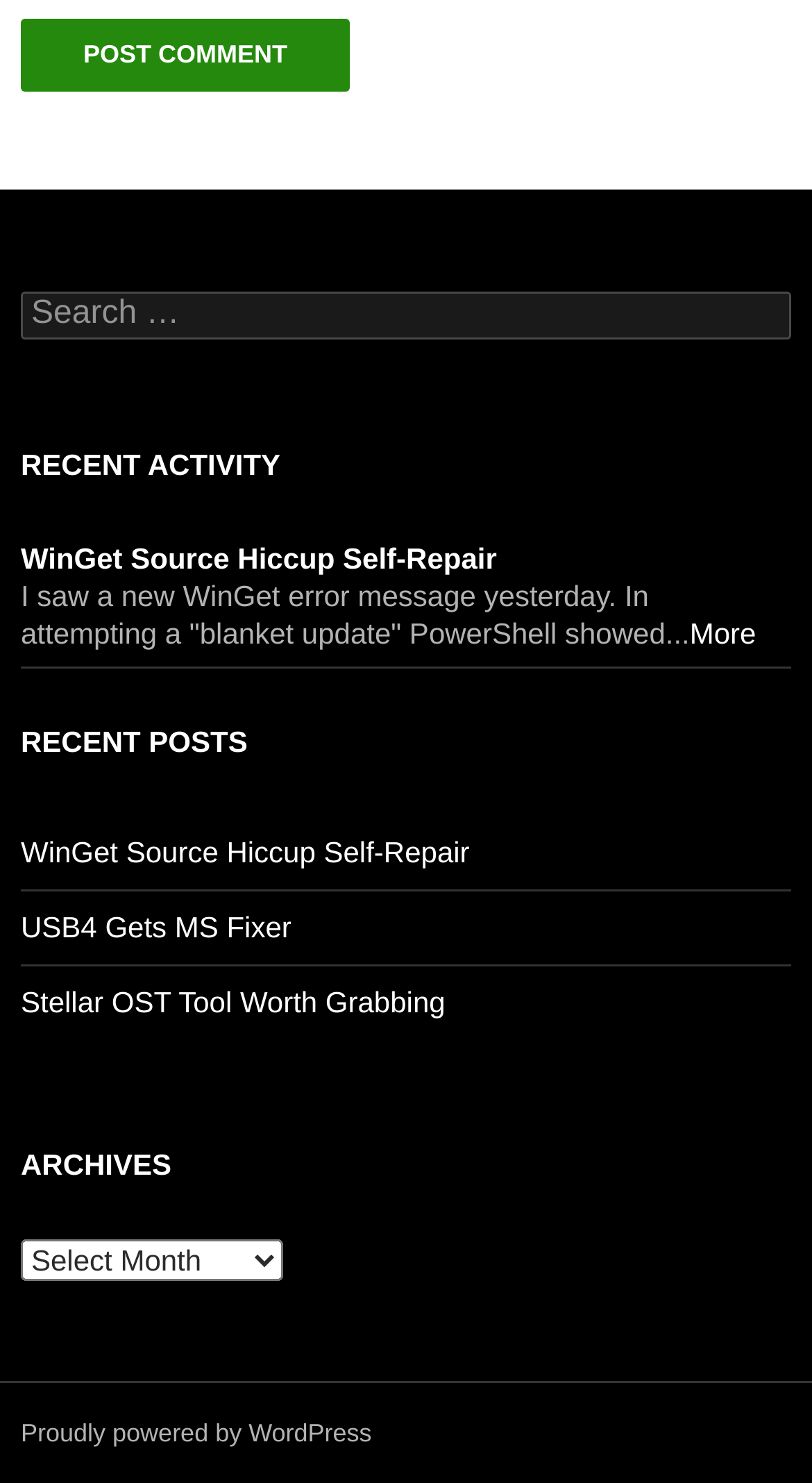Identify the bounding box coordinates of the specific part of the webpage to click to complete this instruction: "Search for something".

[0.026, 0.197, 0.974, 0.229]